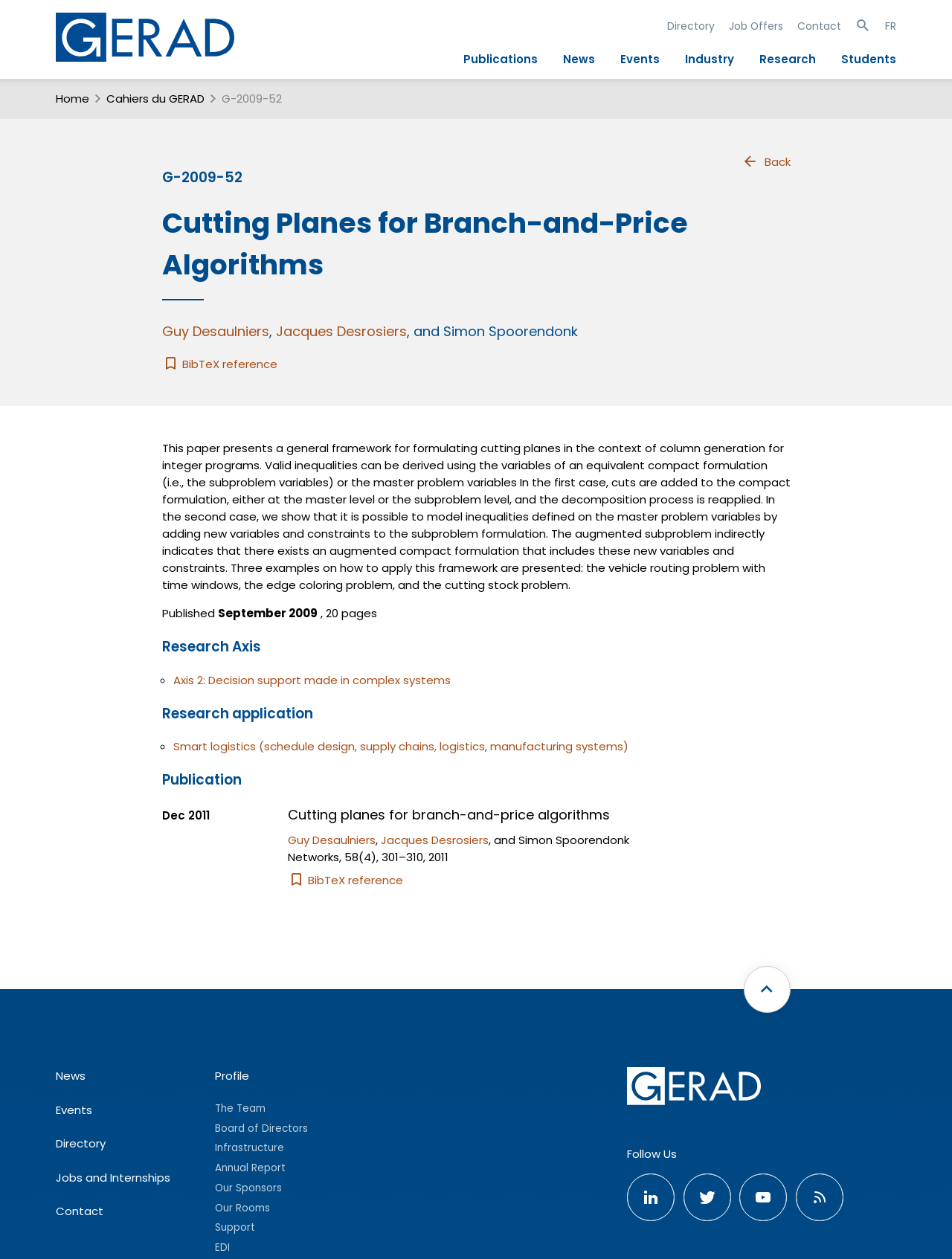Identify the bounding box coordinates for the element you need to click to achieve the following task: "Click the 'Home' link". Provide the bounding box coordinates as four float numbers between 0 and 1, in the form [left, top, right, bottom].

[0.059, 0.071, 0.094, 0.086]